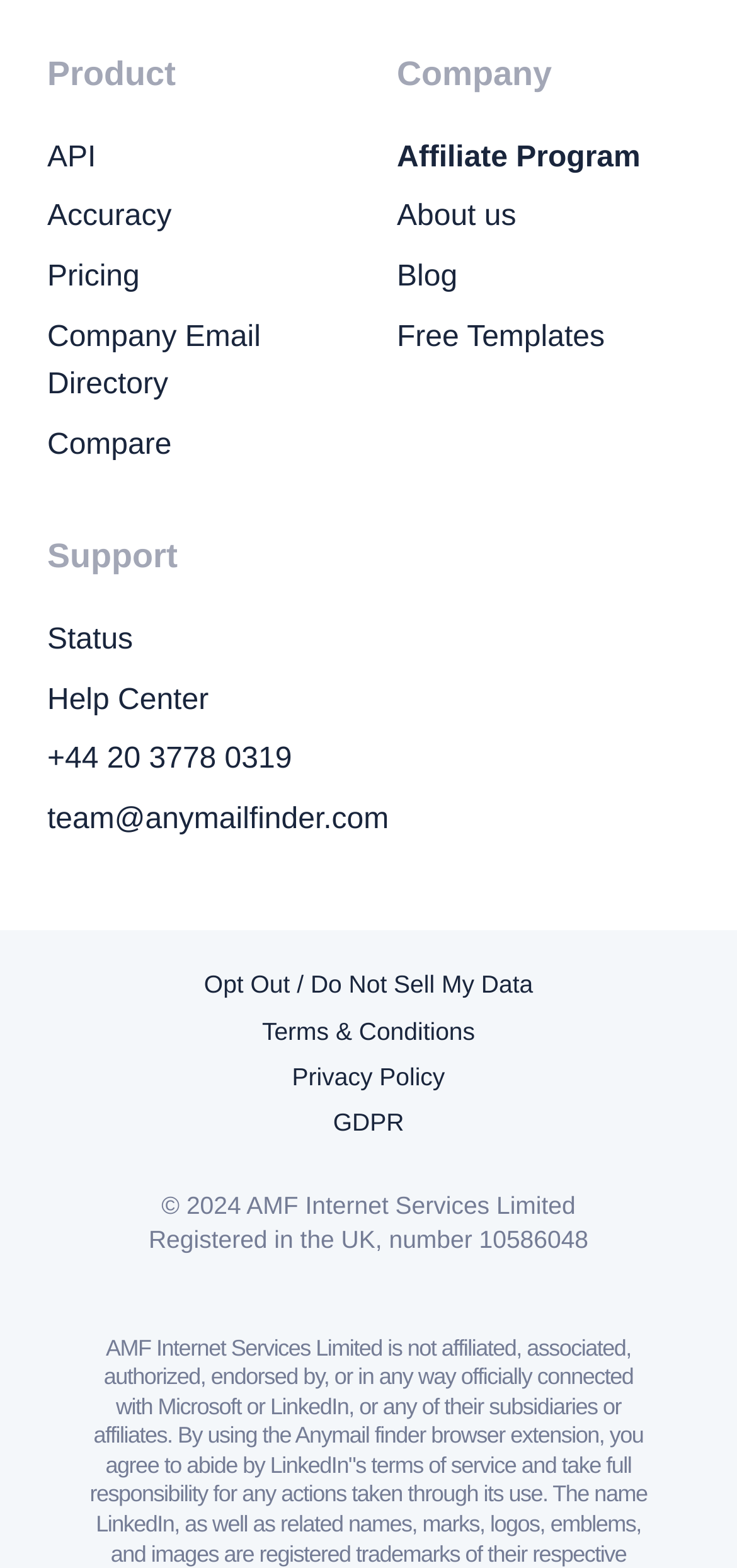Please identify the bounding box coordinates of the element's region that should be clicked to execute the following instruction: "Contact Support". The bounding box coordinates must be four float numbers between 0 and 1, i.e., [left, top, right, bottom].

[0.064, 0.393, 0.936, 0.424]